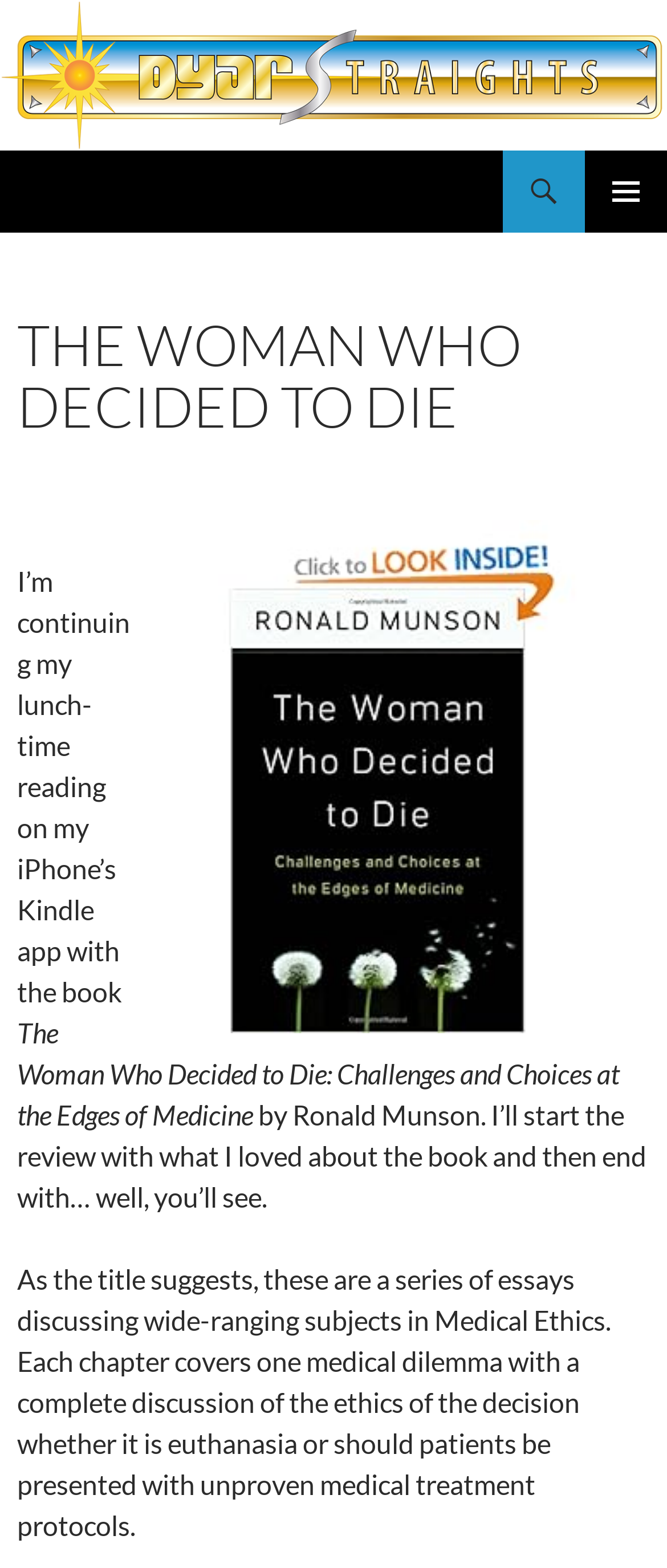Provide the bounding box coordinates of the HTML element this sentence describes: "DyarStraights". The bounding box coordinates consist of four float numbers between 0 and 1, i.e., [left, top, right, bottom].

[0.026, 0.096, 0.31, 0.148]